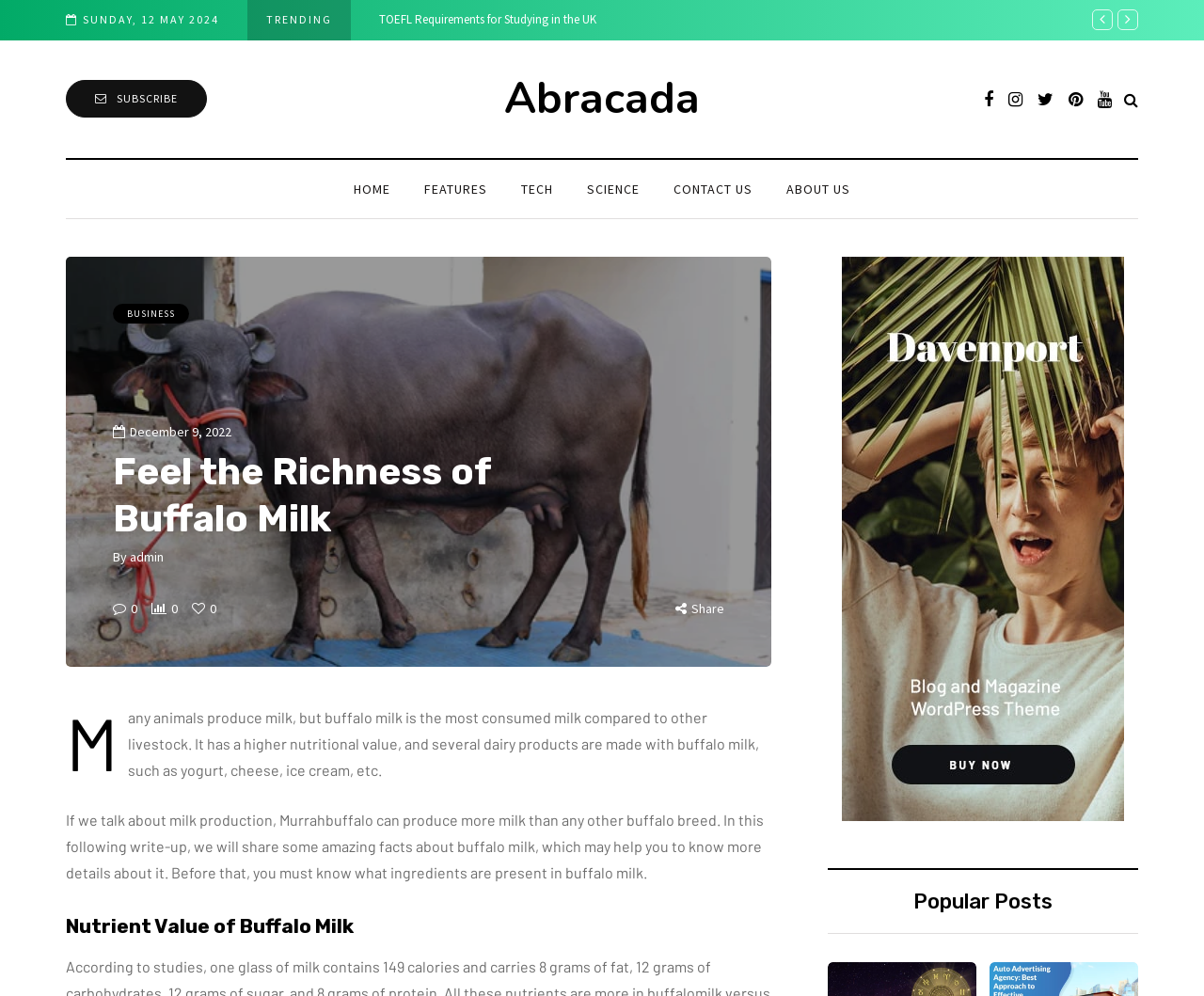Give a one-word or short phrase answer to this question: 
What is the main topic of the article?

buffalo milk